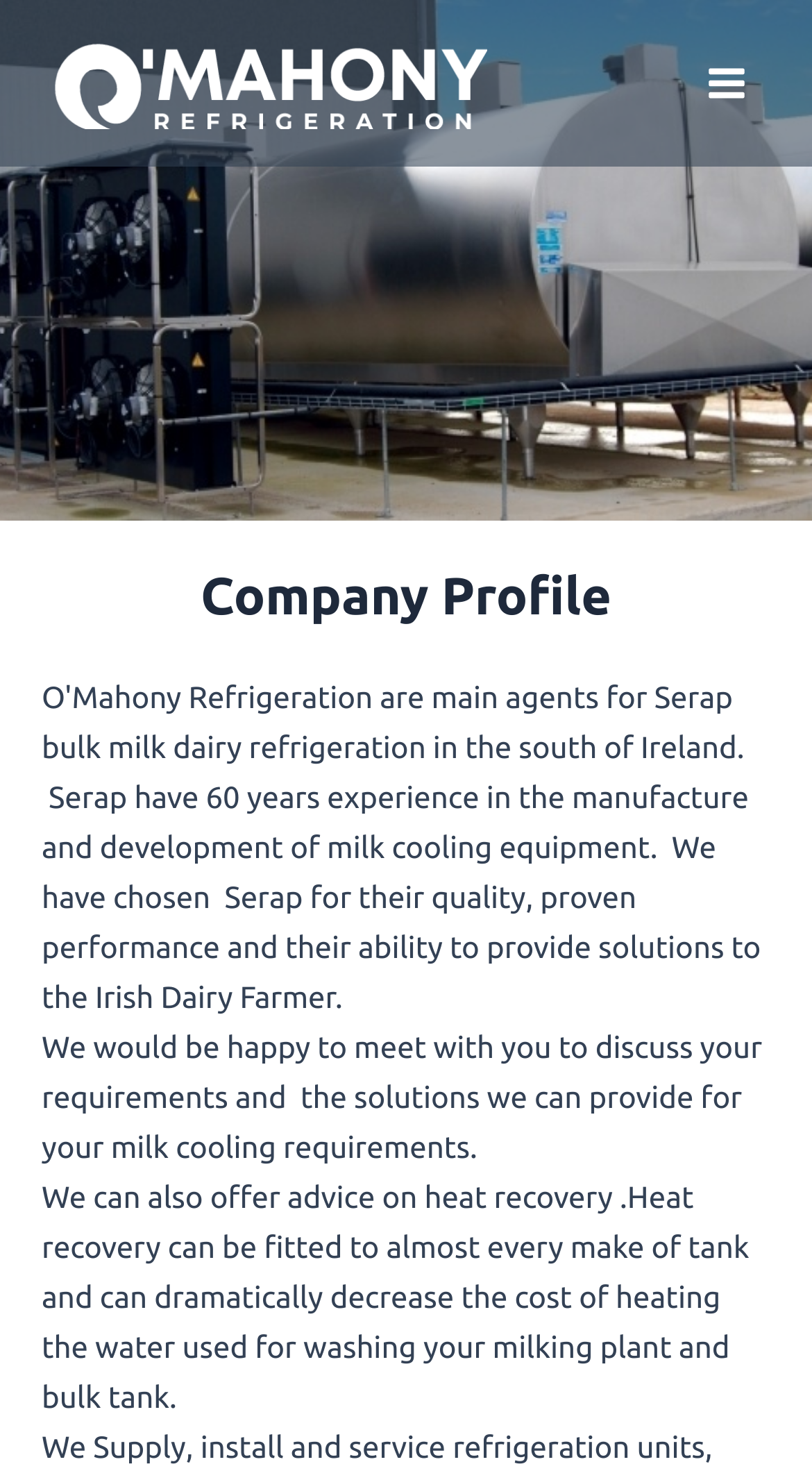Please find the bounding box coordinates (top-left x, top-left y, bottom-right x, bottom-right y) in the screenshot for the UI element described as follows: alt="O'Mahony Refrigeration"

[0.051, 0.042, 0.6, 0.066]